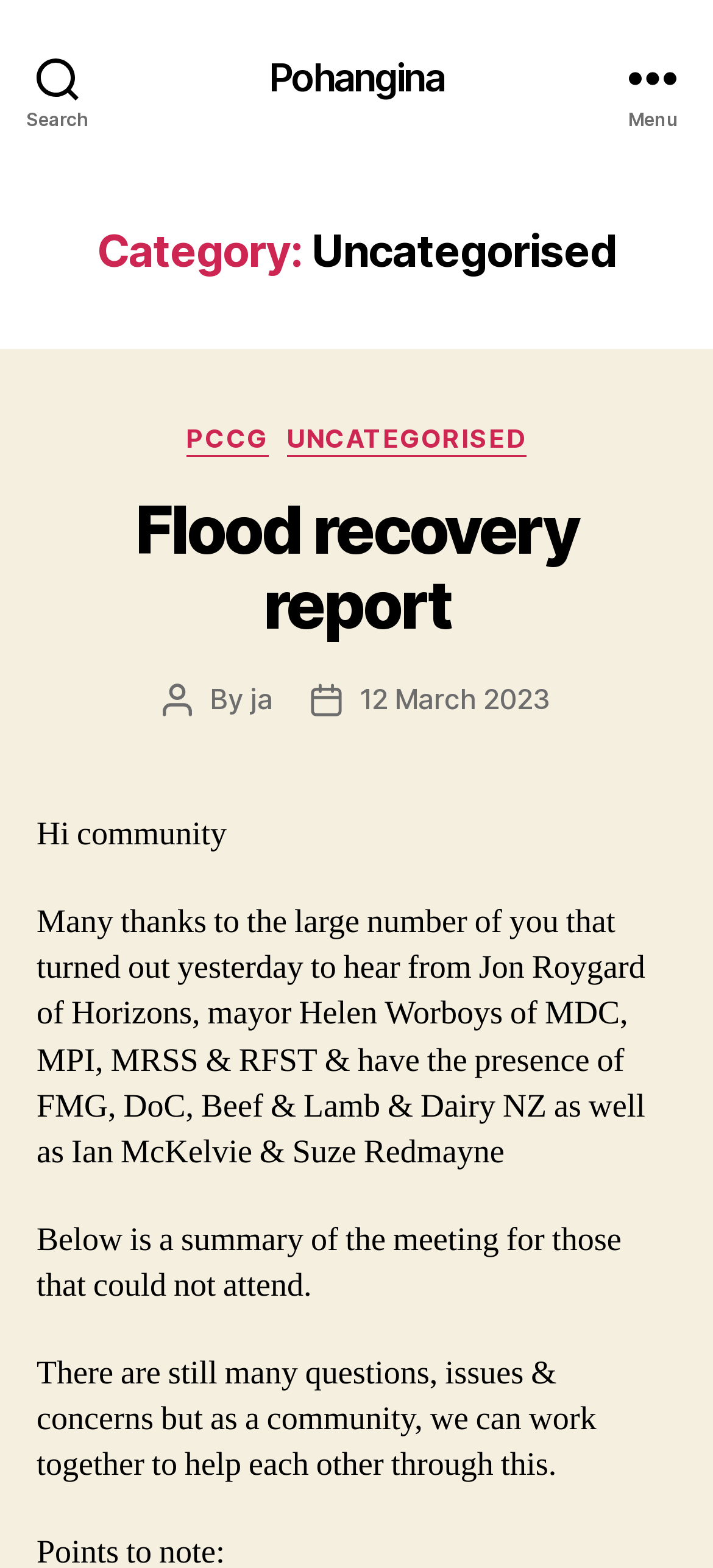Please locate the bounding box coordinates of the region I need to click to follow this instruction: "Open the Menu".

[0.831, 0.0, 1.0, 0.098]